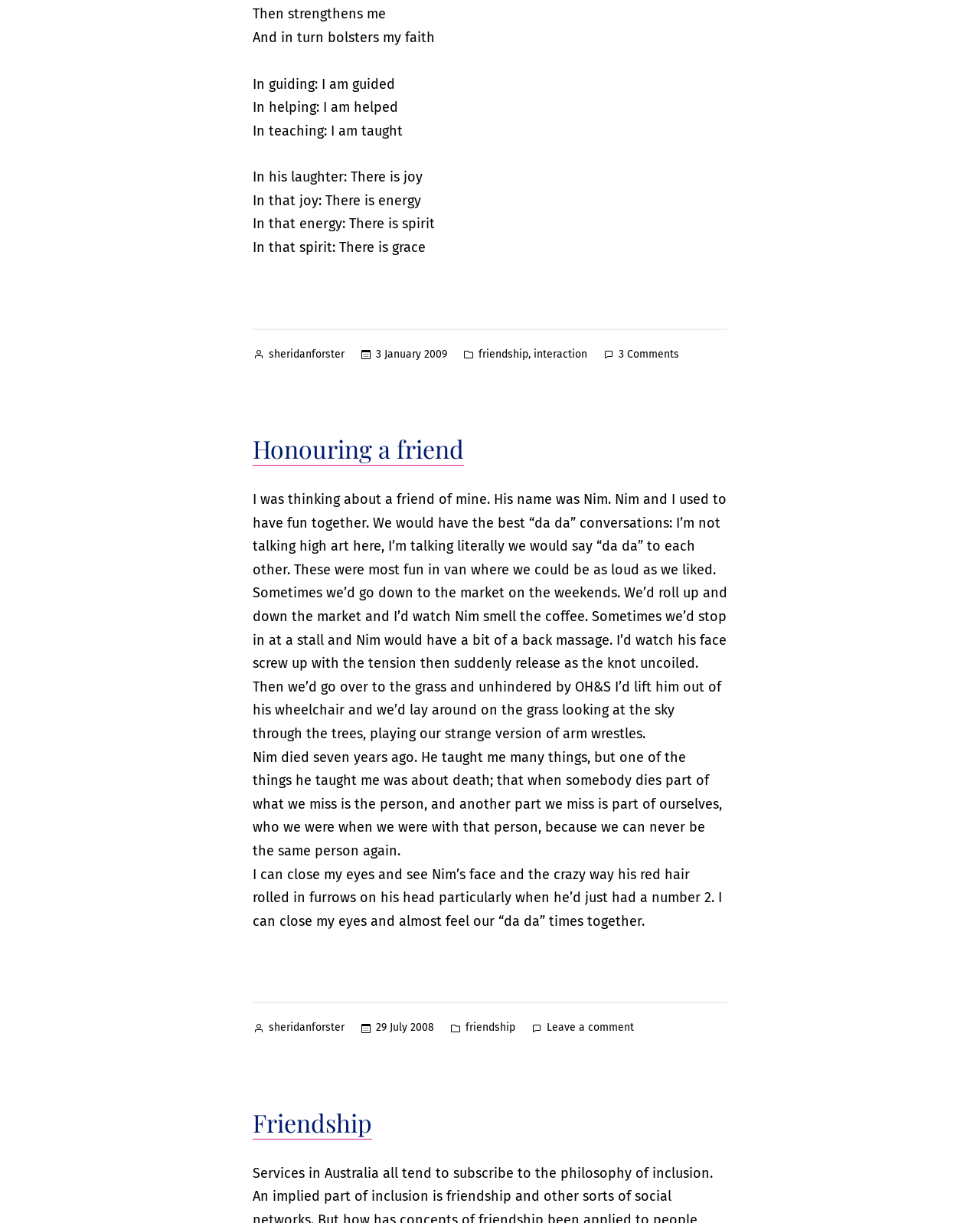What is the name of the author of the first post?
Please give a detailed and elaborate answer to the question based on the image.

I found the answer by looking at the footer section of the first post, where it says 'Posted by sheridanforster'.